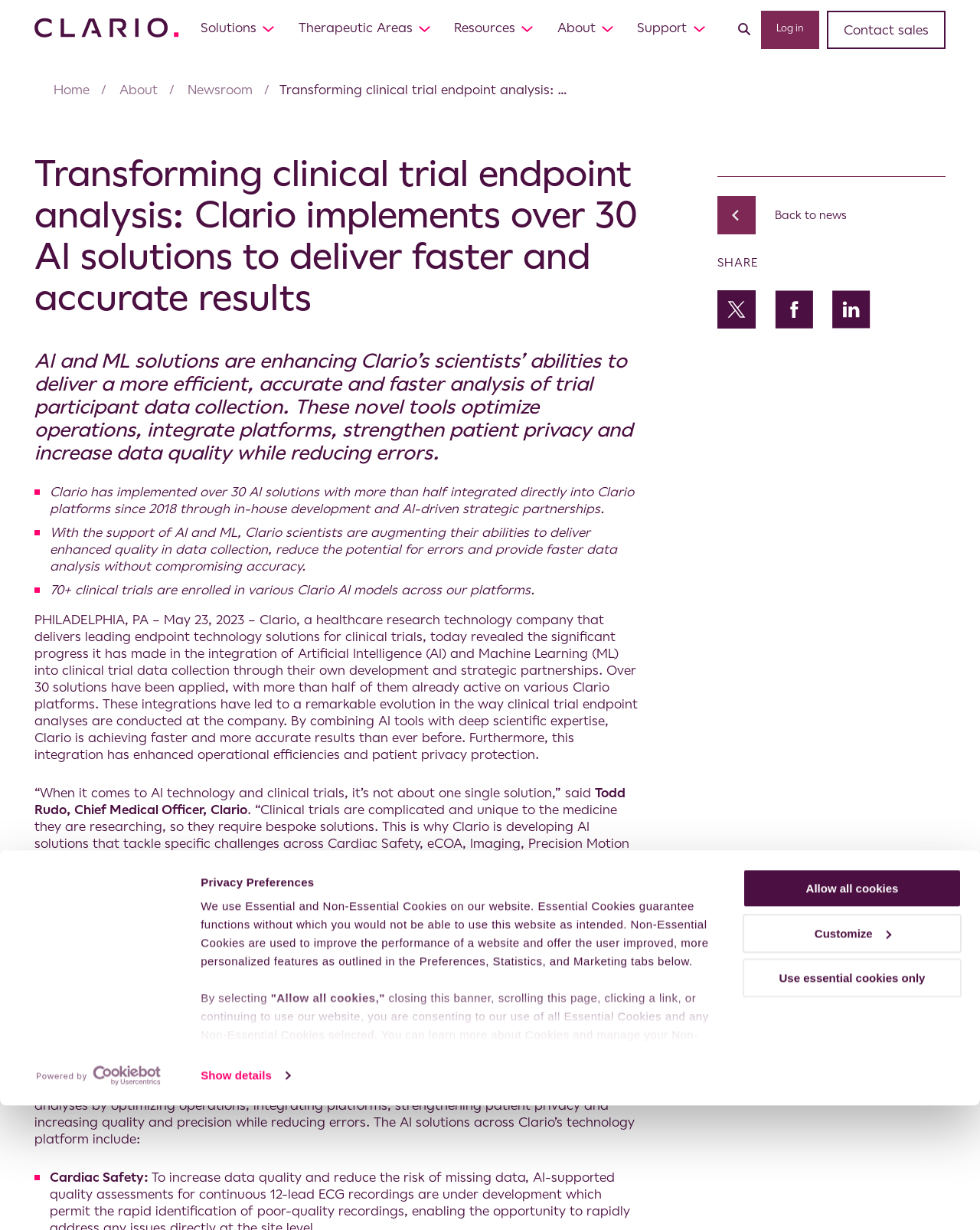Indicate the bounding box coordinates of the element that needs to be clicked to satisfy the following instruction: "Click the 'Log in' link". The coordinates should be four float numbers between 0 and 1, i.e., [left, top, right, bottom].

[0.777, 0.008, 0.836, 0.04]